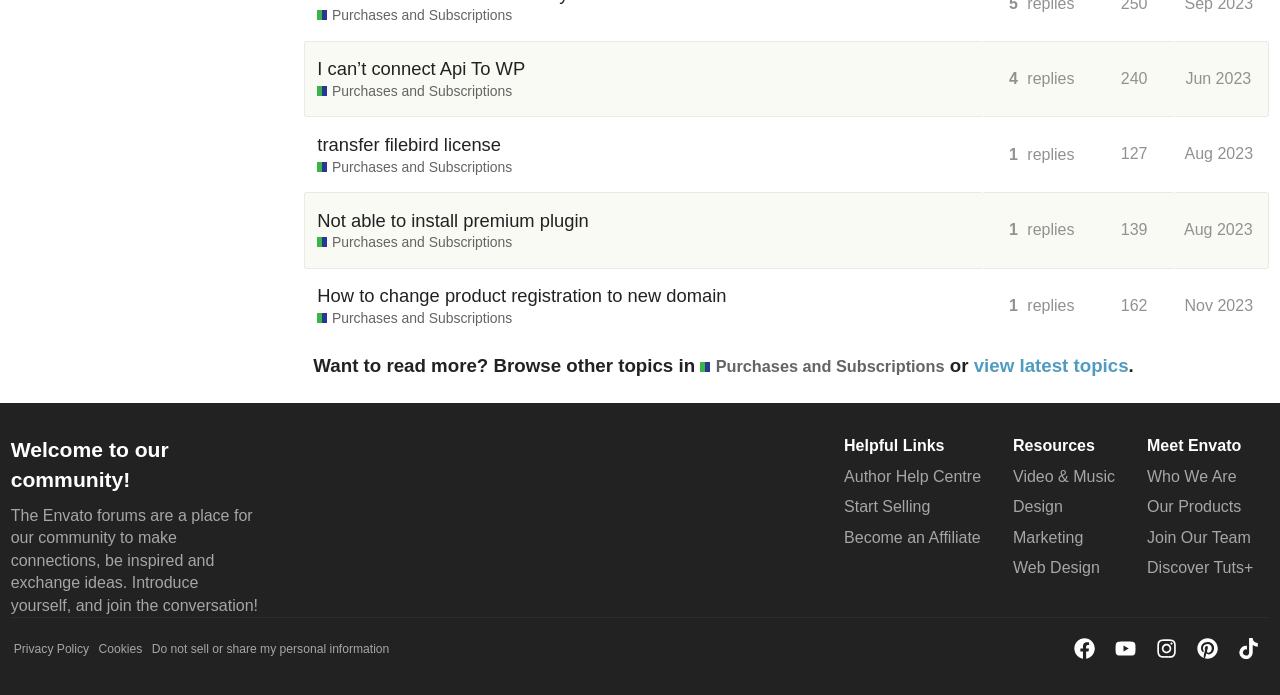Specify the bounding box coordinates of the area that needs to be clicked to achieve the following instruction: "View latest topics".

[0.761, 0.511, 0.882, 0.541]